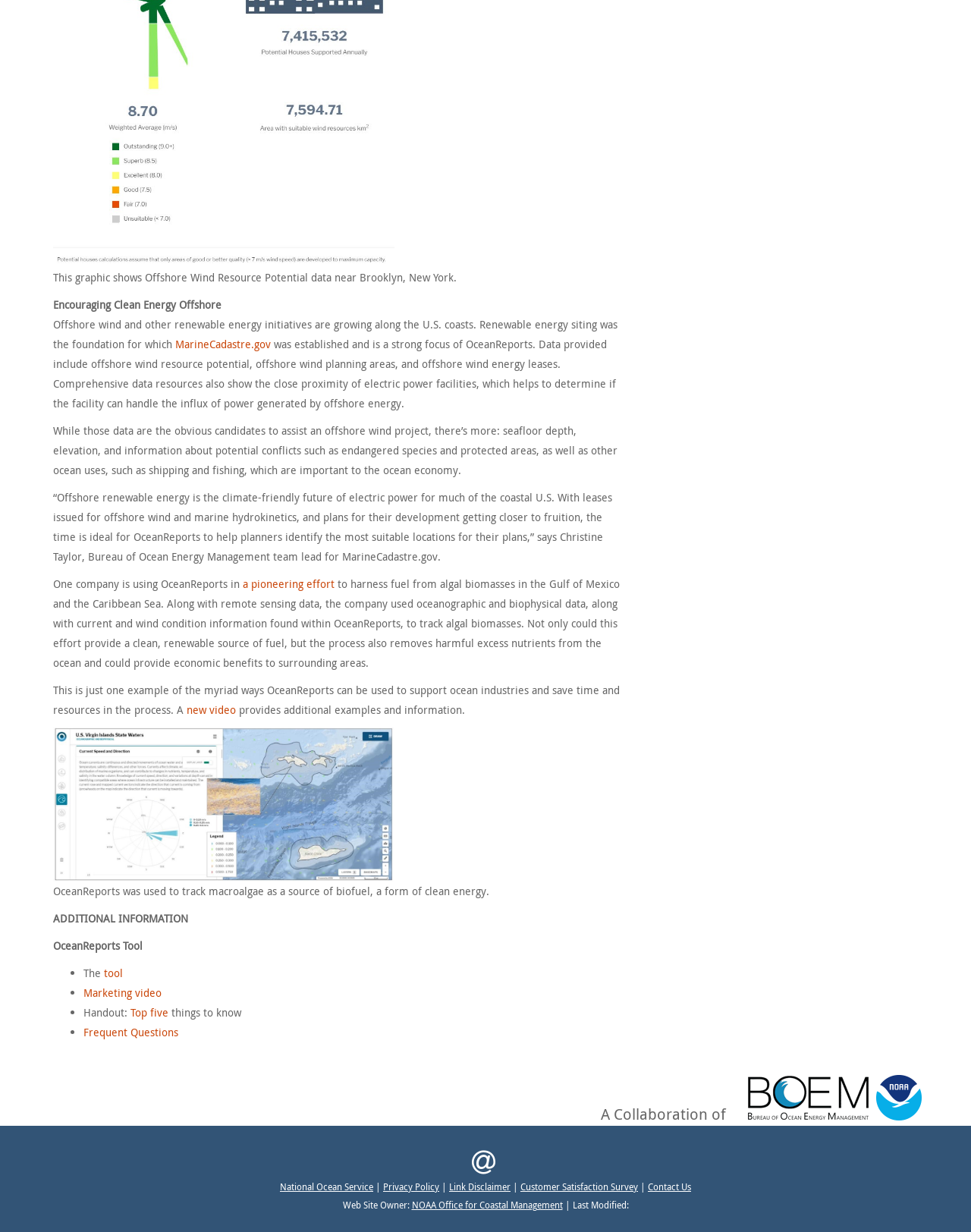Bounding box coordinates are specified in the format (top-left x, top-left y, bottom-right x, bottom-right y). All values are floating point numbers bounded between 0 and 1. Please provide the bounding box coordinate of the region this sentence describes: tool

[0.107, 0.784, 0.127, 0.796]